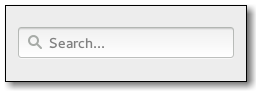Describe all the visual components present in the image.

The image depicts a minimalist search entry field commonly used in graphical user interfaces. It features a prominent magnifying glass icon on the left side, symbolizing the search function. The placeholder text within the entry box reads "Search...", inviting users to input their queries. This design emphasizes simplicity and ease of use, making it intuitive for users to interact with. The overall aesthetic is clean and modern, aligning with contemporary UI design principles, promoting a seamless user experience in applications or websites.